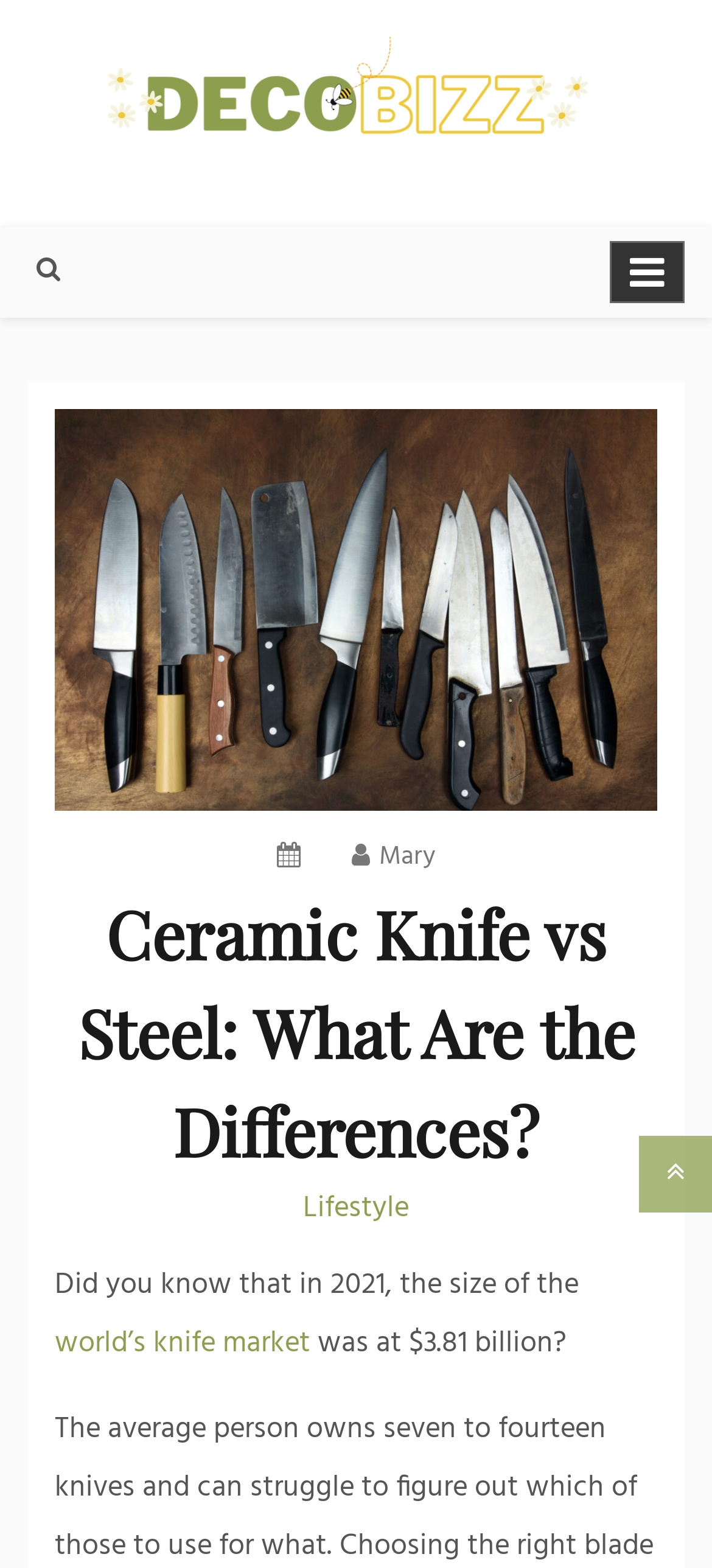What is the name of the blog?
Respond to the question with a well-detailed and thorough answer.

The name of the blog can be found in the top-left corner of the webpage, where it says 'DecoBizz Lifestyle Blog' in a link format.